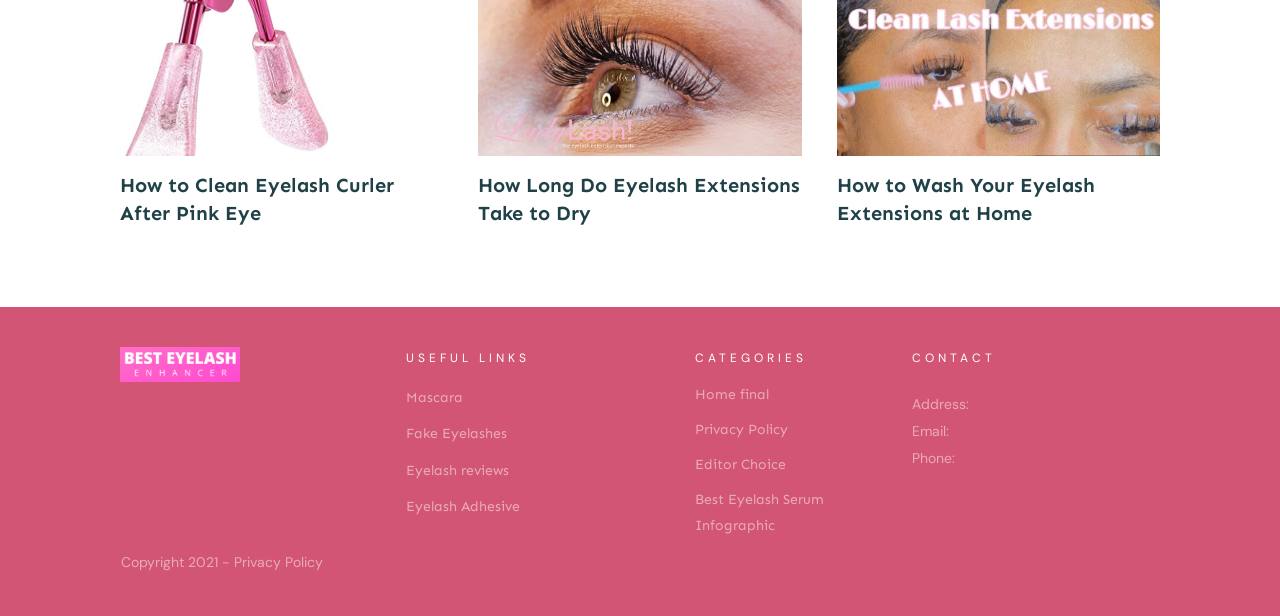Provide the bounding box coordinates of the section that needs to be clicked to accomplish the following instruction: "Click on 'How to Clean Eyelash Curler After Pink Eye'."

[0.094, 0.281, 0.308, 0.366]